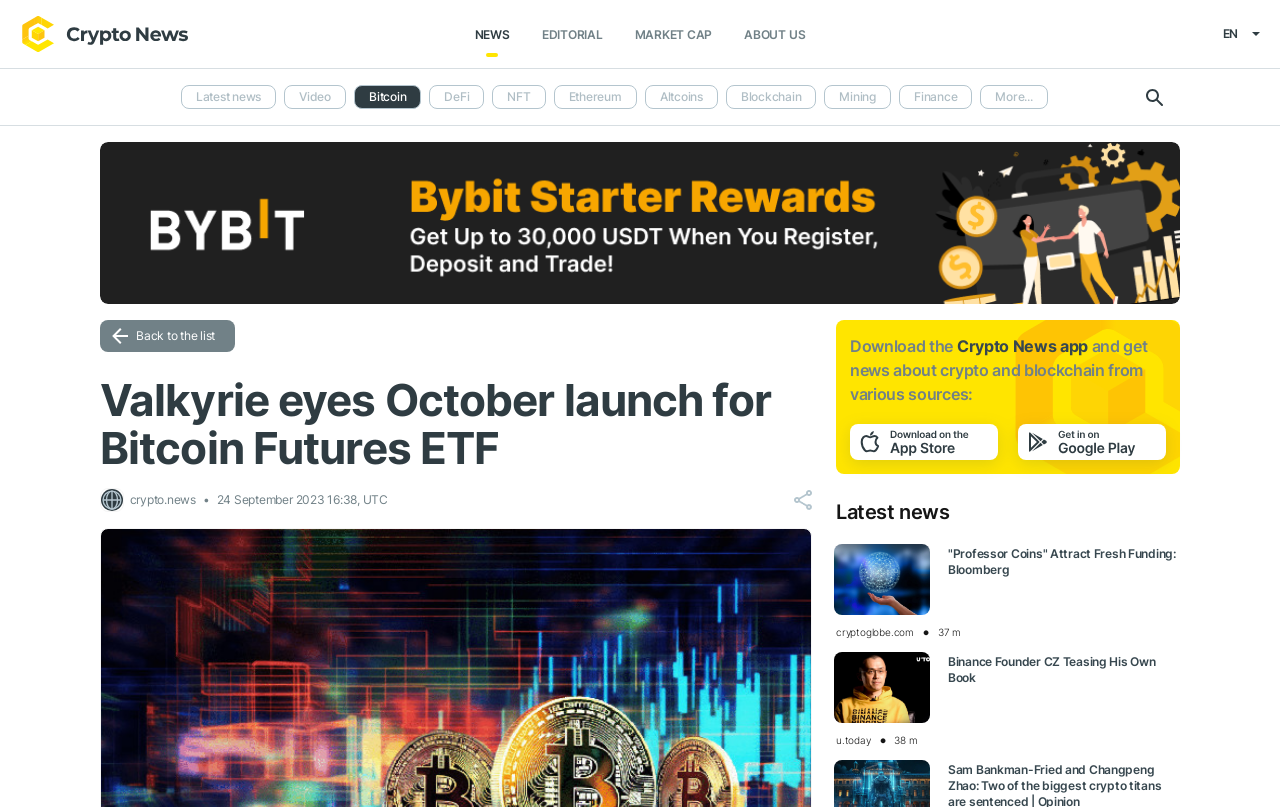Determine the bounding box coordinates for the element that should be clicked to follow this instruction: "Go to NEWS". The coordinates should be given as four float numbers between 0 and 1, in the format [left, top, right, bottom].

[0.358, 0.019, 0.411, 0.065]